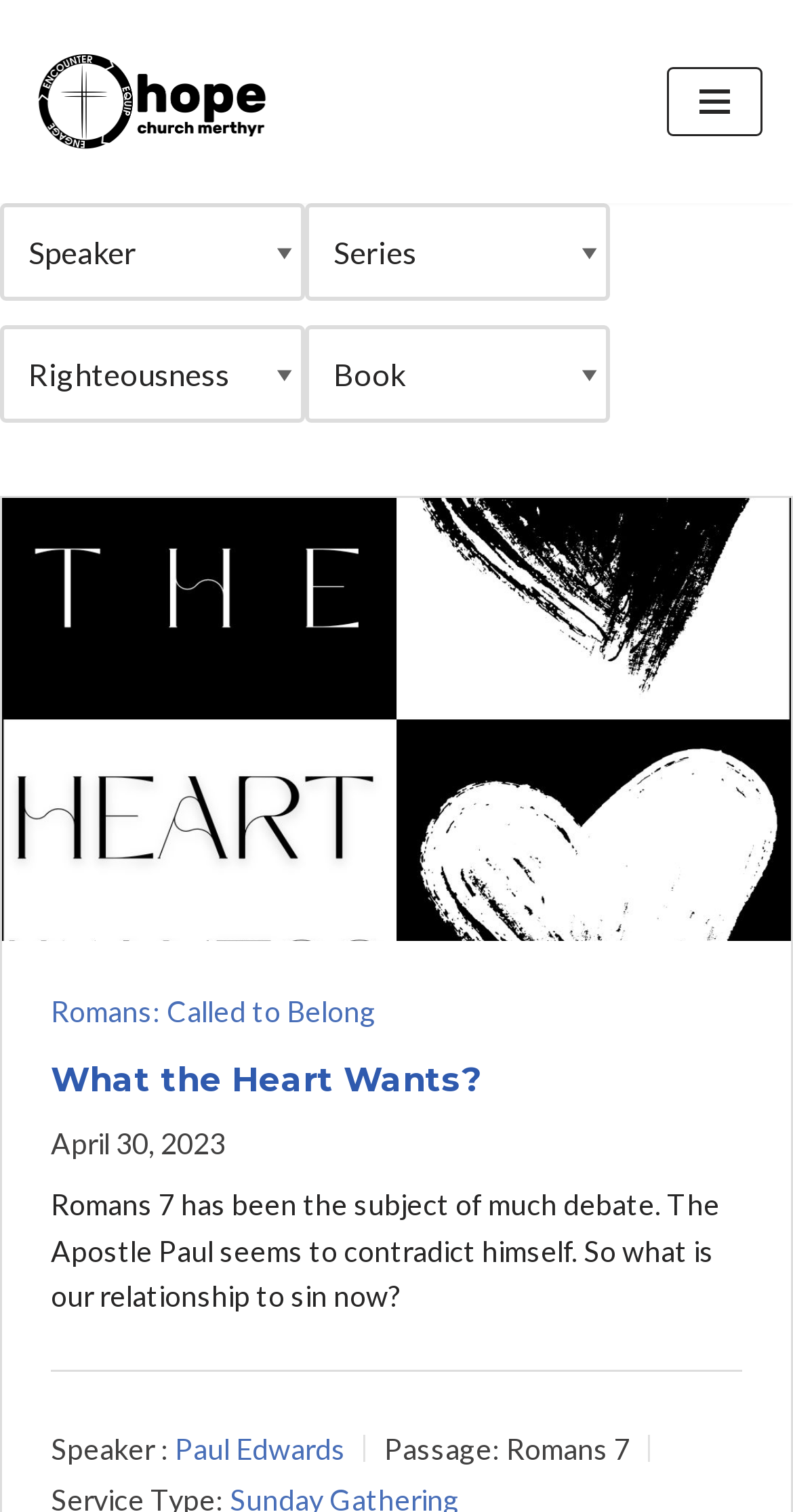Answer briefly with one word or phrase:
How many comboboxes are in the navigation menu?

4